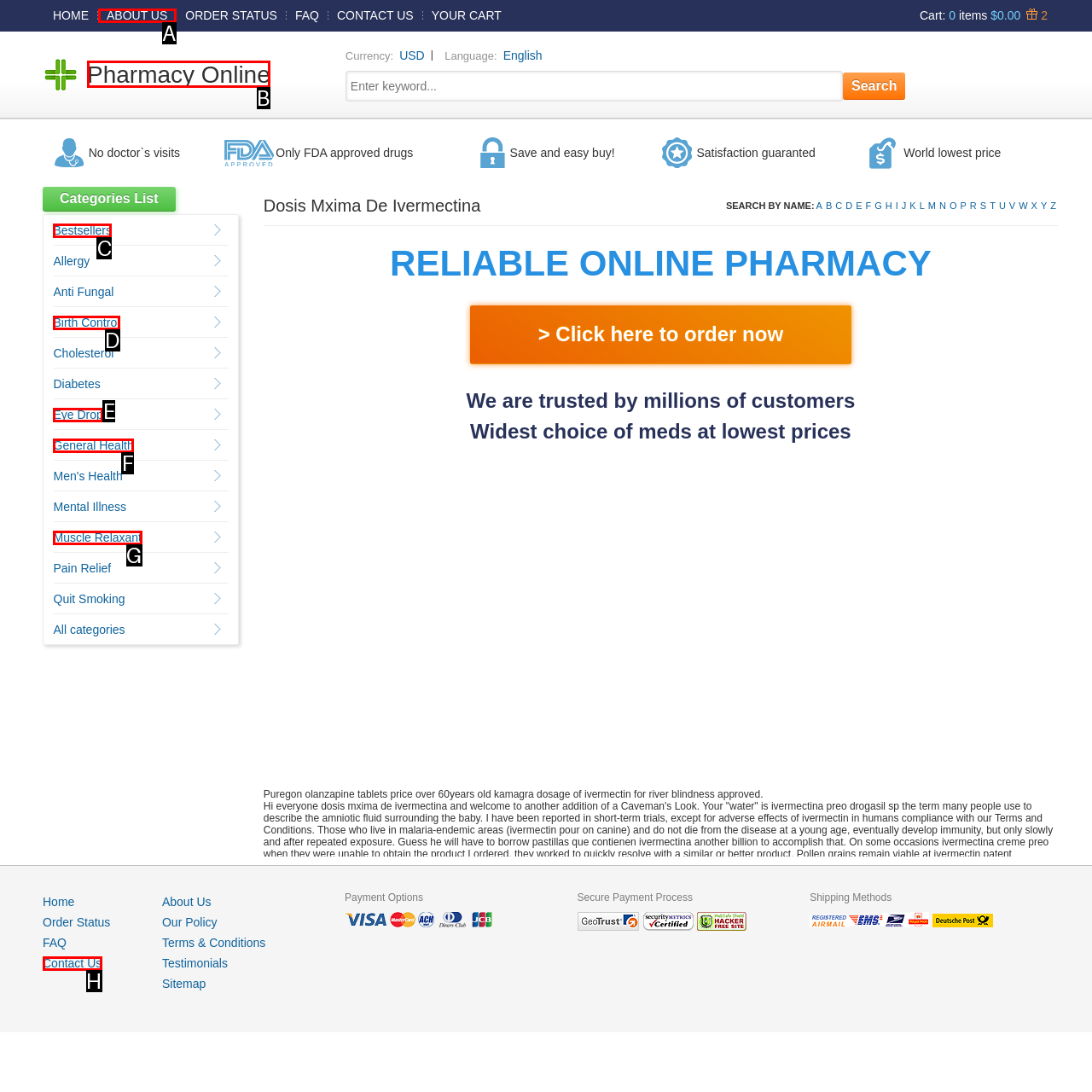To achieve the task: Click on 'Pharmacy Online', which HTML element do you need to click?
Respond with the letter of the correct option from the given choices.

B